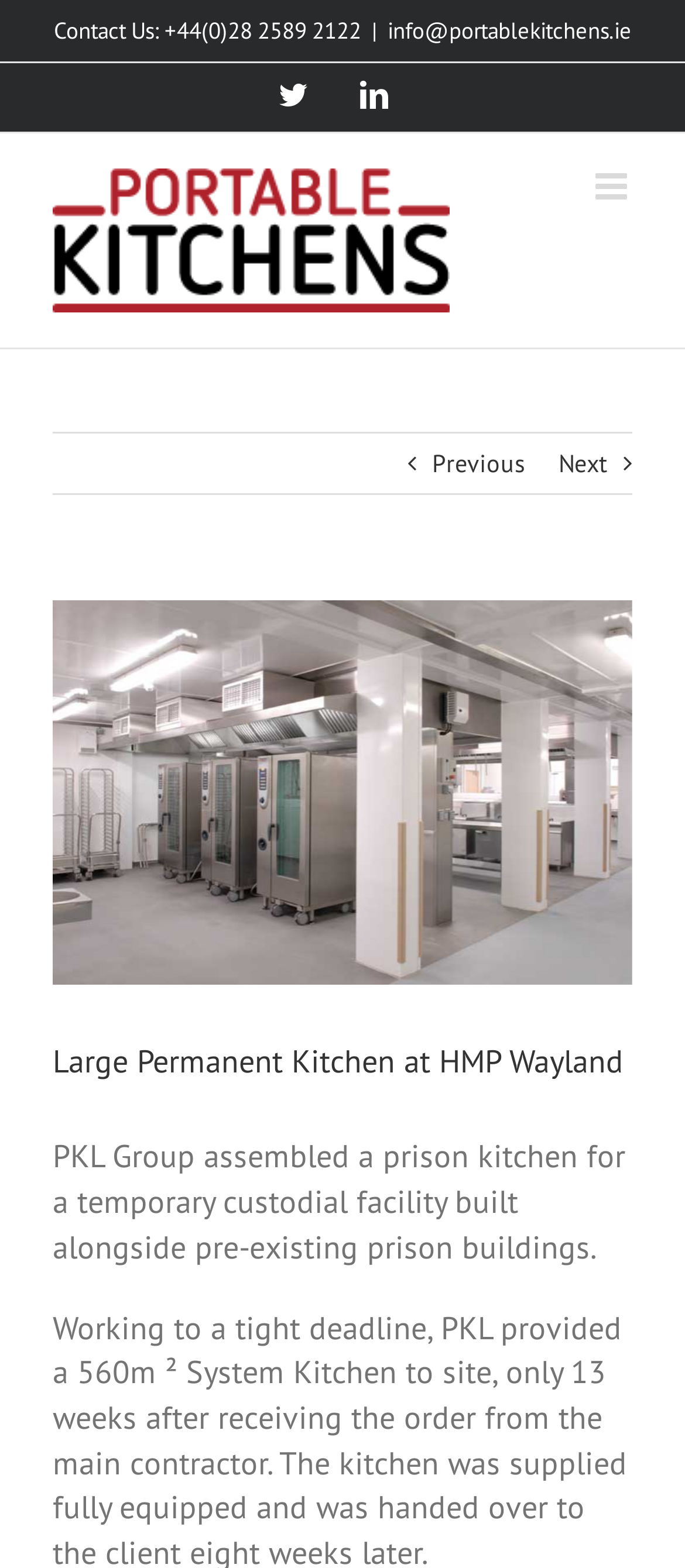Identify the bounding box of the HTML element described here: "twitter". Provide the coordinates as four float numbers between 0 and 1: [left, top, right, bottom].

[0.408, 0.052, 0.449, 0.07]